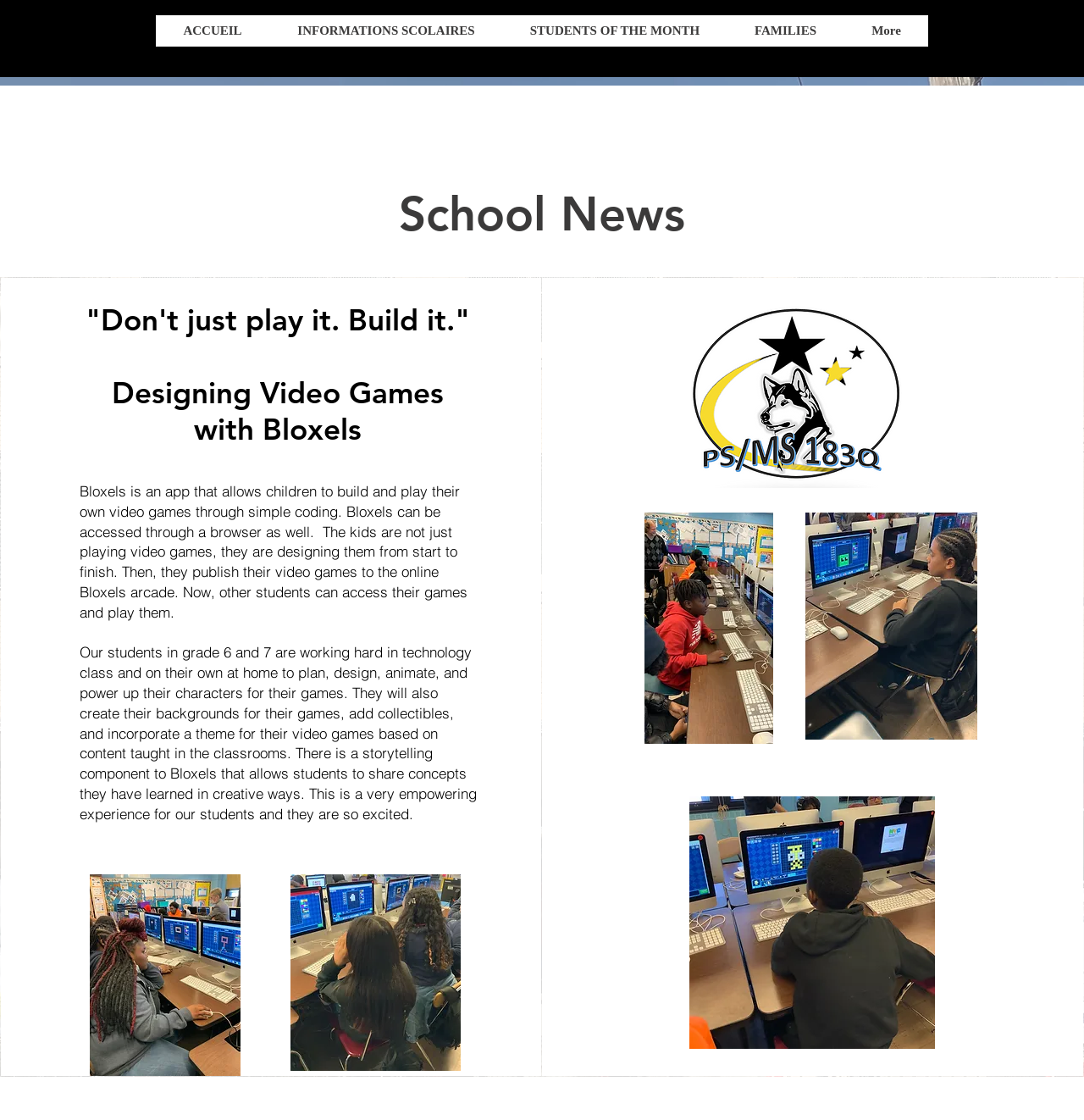Use a single word or phrase to answer this question: 
How many images are on the webpage?

6